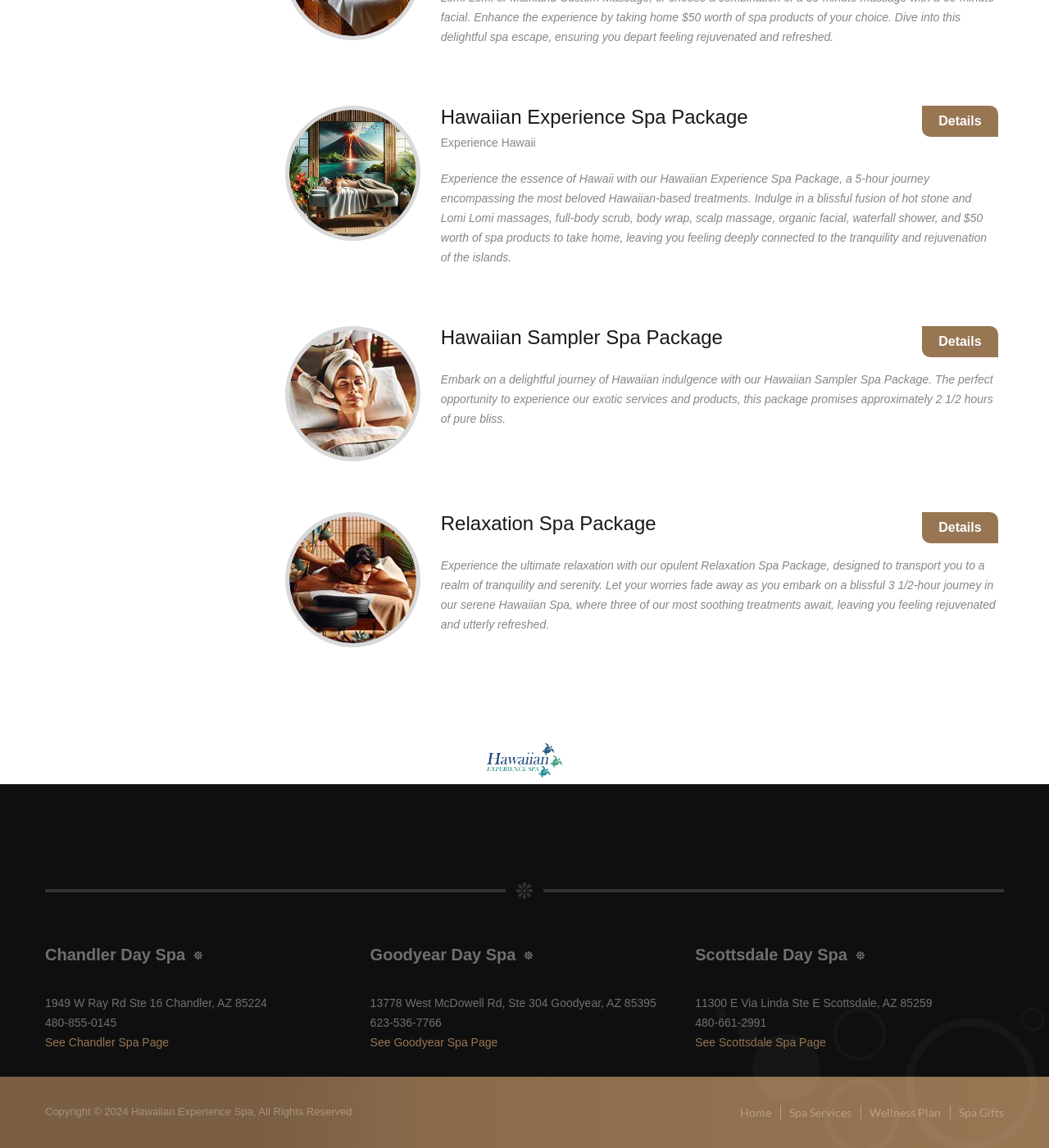Please locate the bounding box coordinates of the element's region that needs to be clicked to follow the instruction: "View Spa Services". The bounding box coordinates should be provided as four float numbers between 0 and 1, i.e., [left, top, right, bottom].

[0.744, 0.963, 0.812, 0.975]